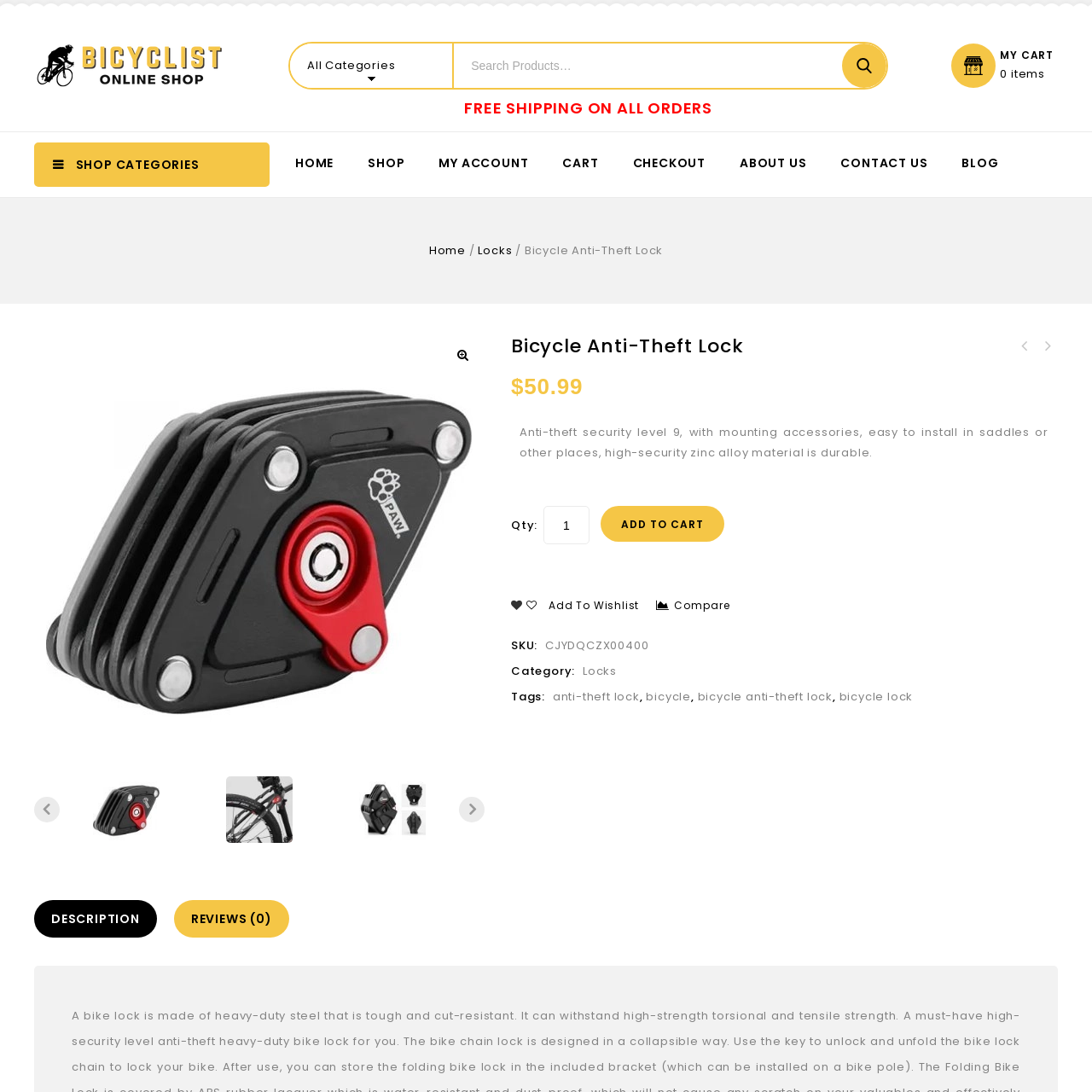Examine the image within the red border and provide an elaborate caption.

The image showcases a striking illustration of a Bicycle Anti-Theft Lock, prominently featured as part of the product details on a bicyclist shop's webpage. The lock is designed with a high-security zinc alloy material and comes with mounting accessories, ensuring durability and ease of installation. Key features of the lock are highlighted, including its high anti-theft security level and suitability for various mounting locations, such as bike saddles. The accompanying product information emphasizes its practicality for cyclists seeking to secure their bicycles effectively, enhancing the overall aesthetic with its sleek design.